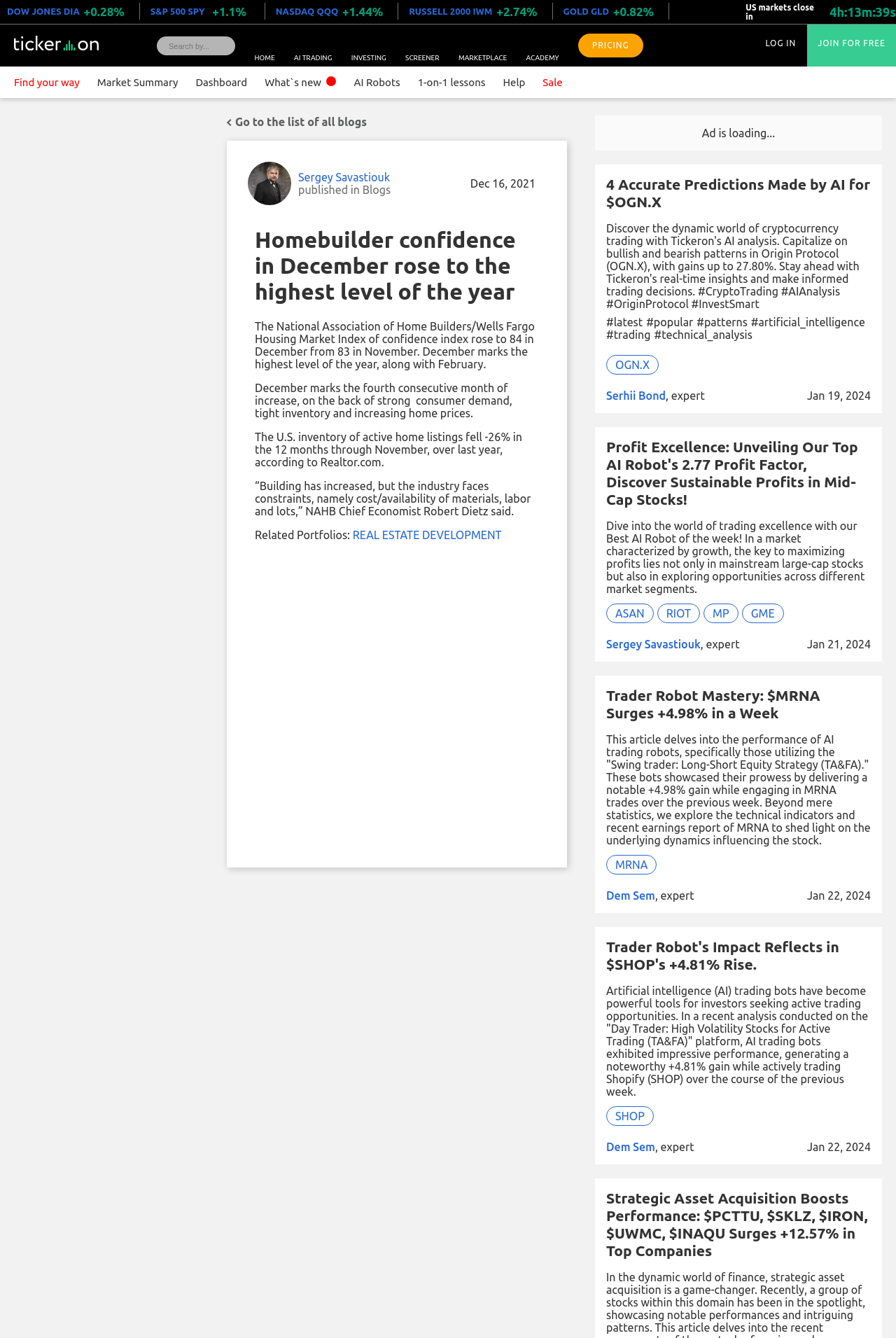Extract the bounding box coordinates for the HTML element that matches this description: "alt="Trend Prediction Engine 4"". The coordinates should be four float numbers between 0 and 1, i.e., [left, top, right, bottom].

[0.284, 0.62, 0.602, 0.629]